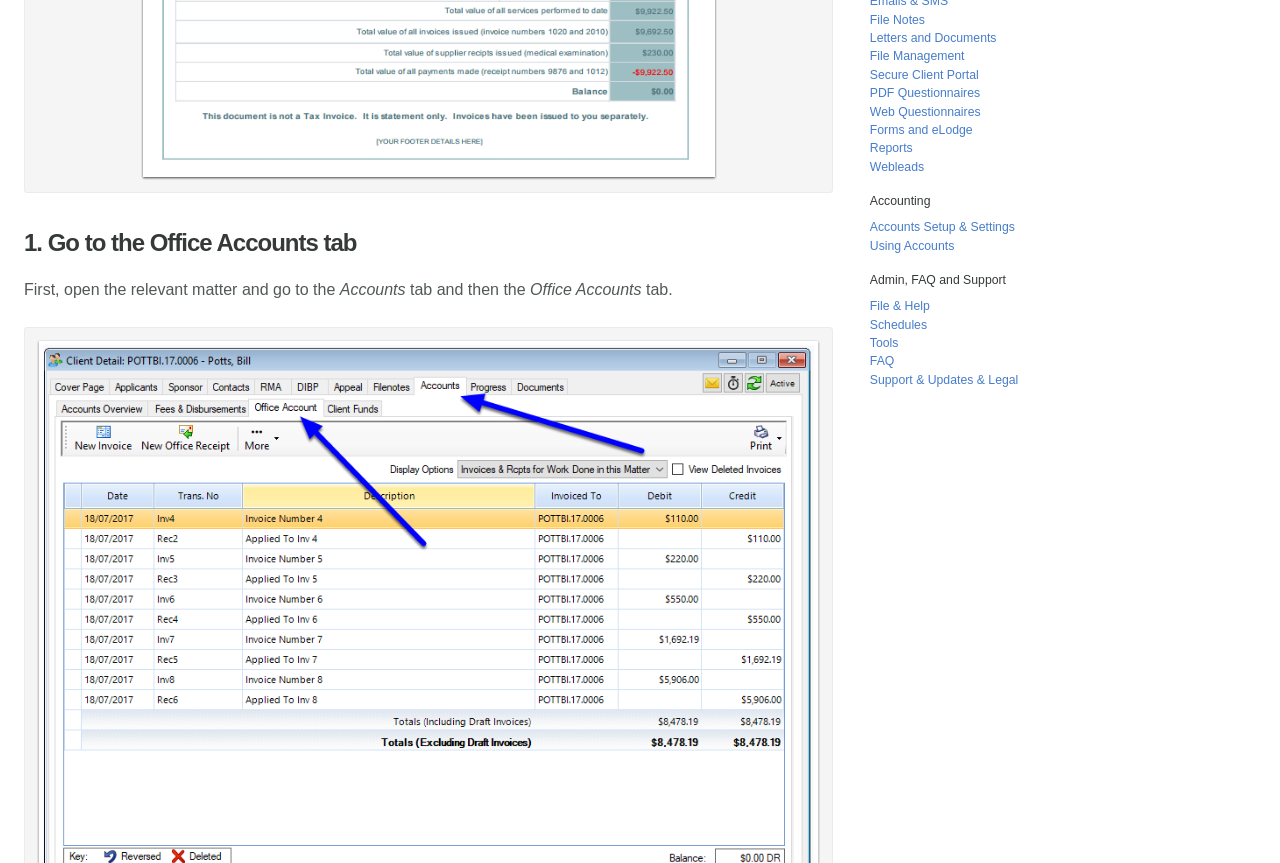Find and specify the bounding box coordinates that correspond to the clickable region for the instruction: "Read the previous entry".

None